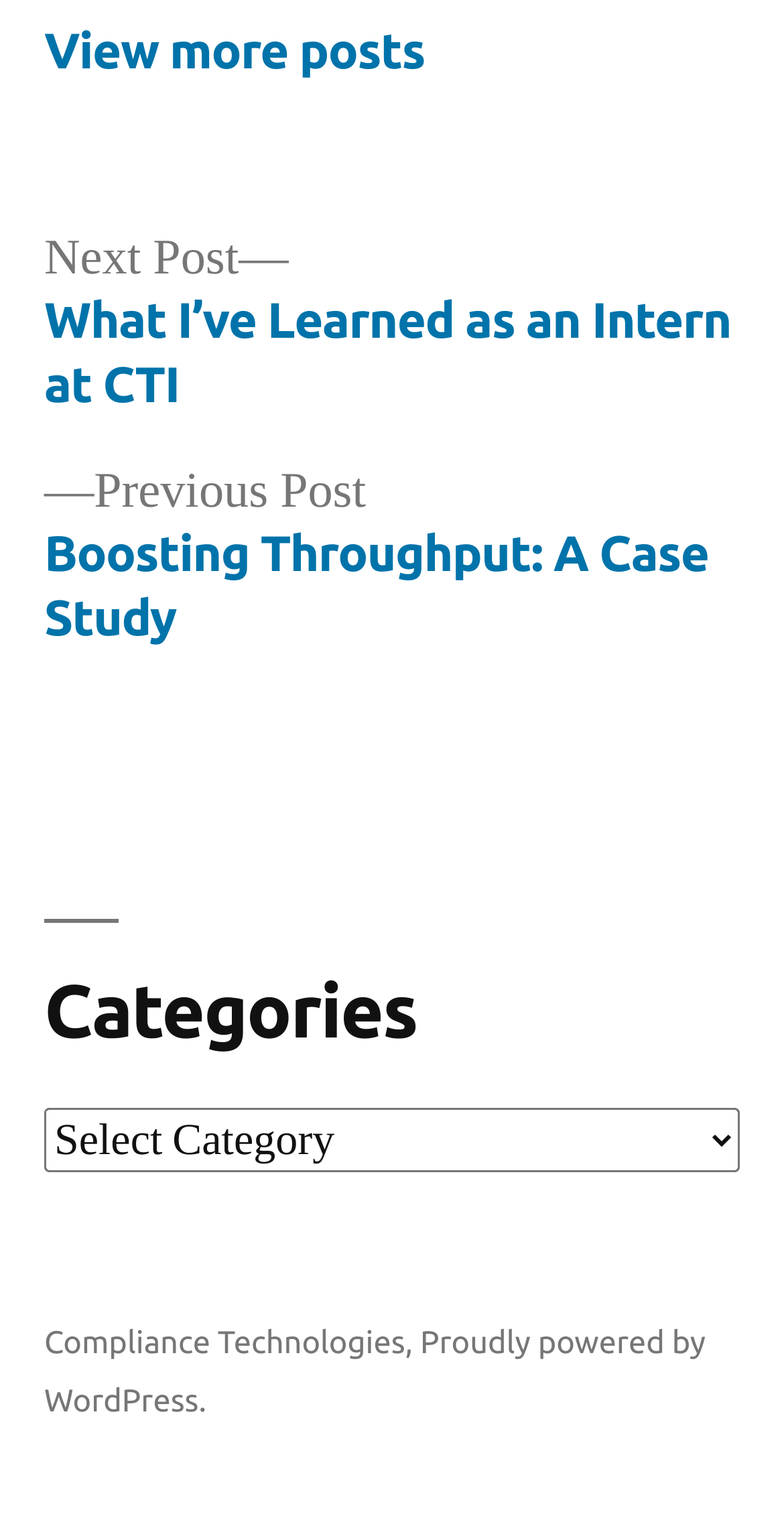Please provide a one-word or phrase answer to the question: 
What is the previous post about?

Boosting Throughput